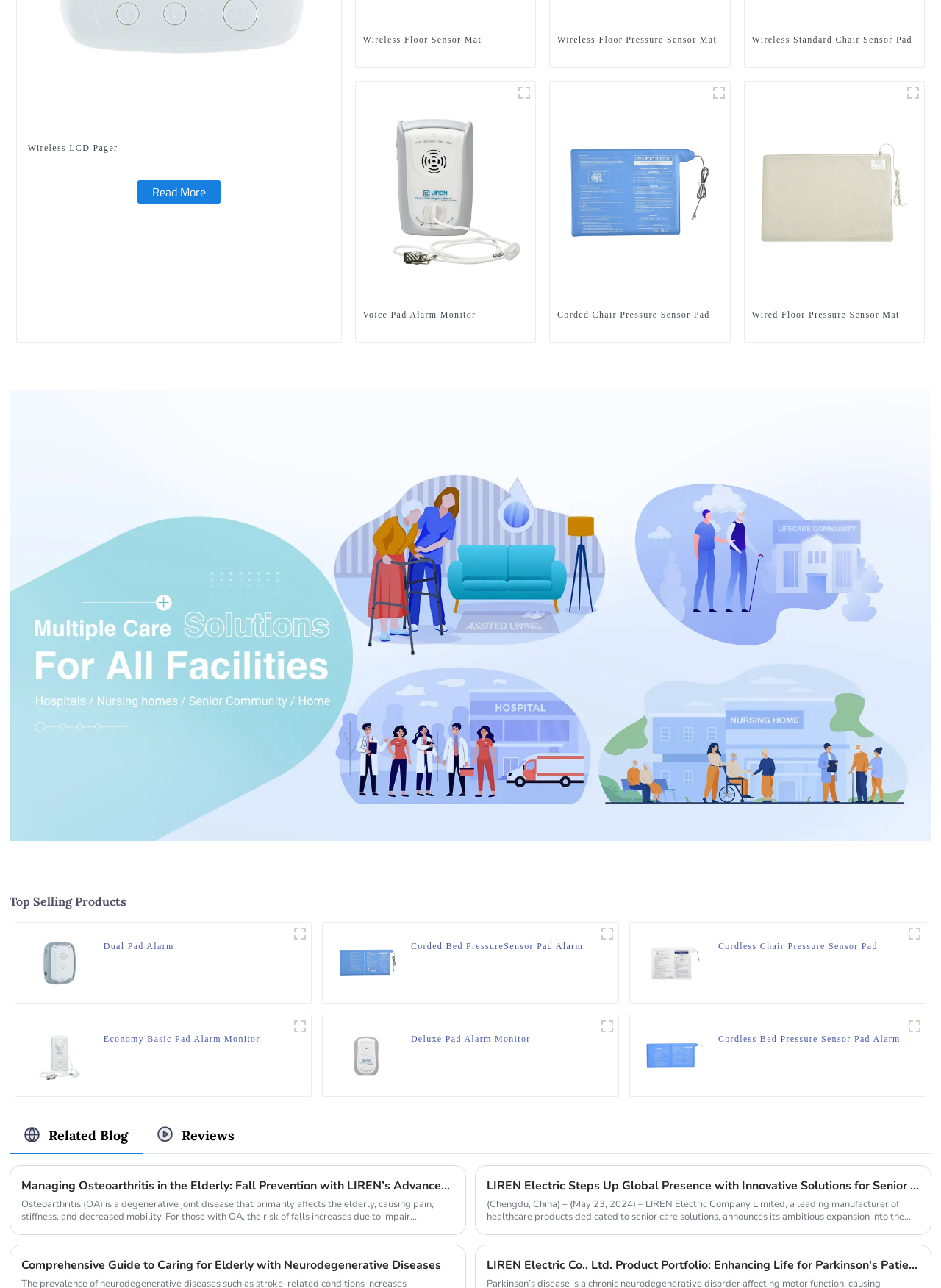Provide your answer in a single word or phrase: 
Is there a 'Top Selling Products' section on this webpage?

Yes